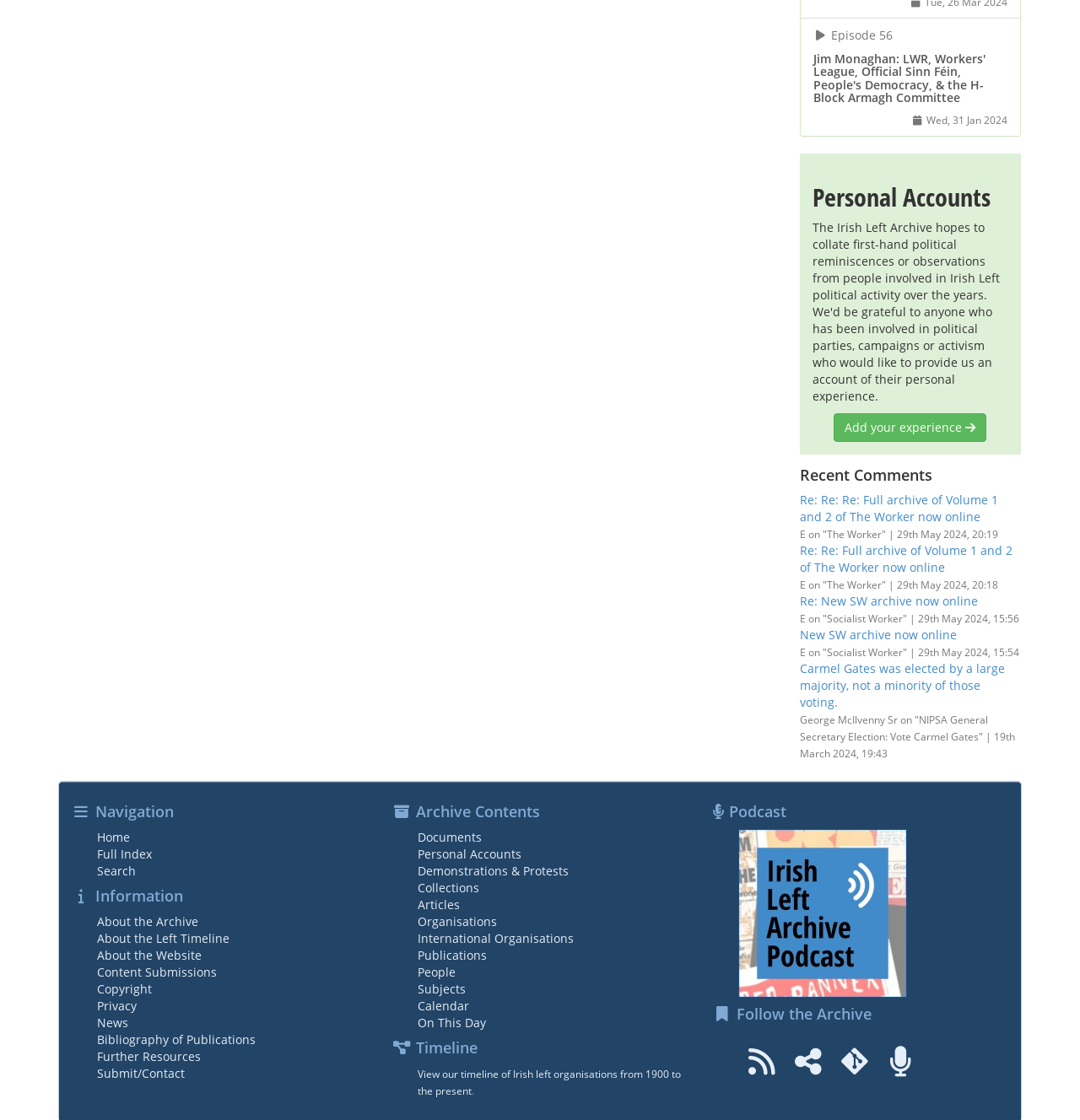Could you determine the bounding box coordinates of the clickable element to complete the instruction: "View episode 56 of Jim Monaghan"? Provide the coordinates as four float numbers between 0 and 1, i.e., [left, top, right, bottom].

[0.741, 0.016, 0.945, 0.121]